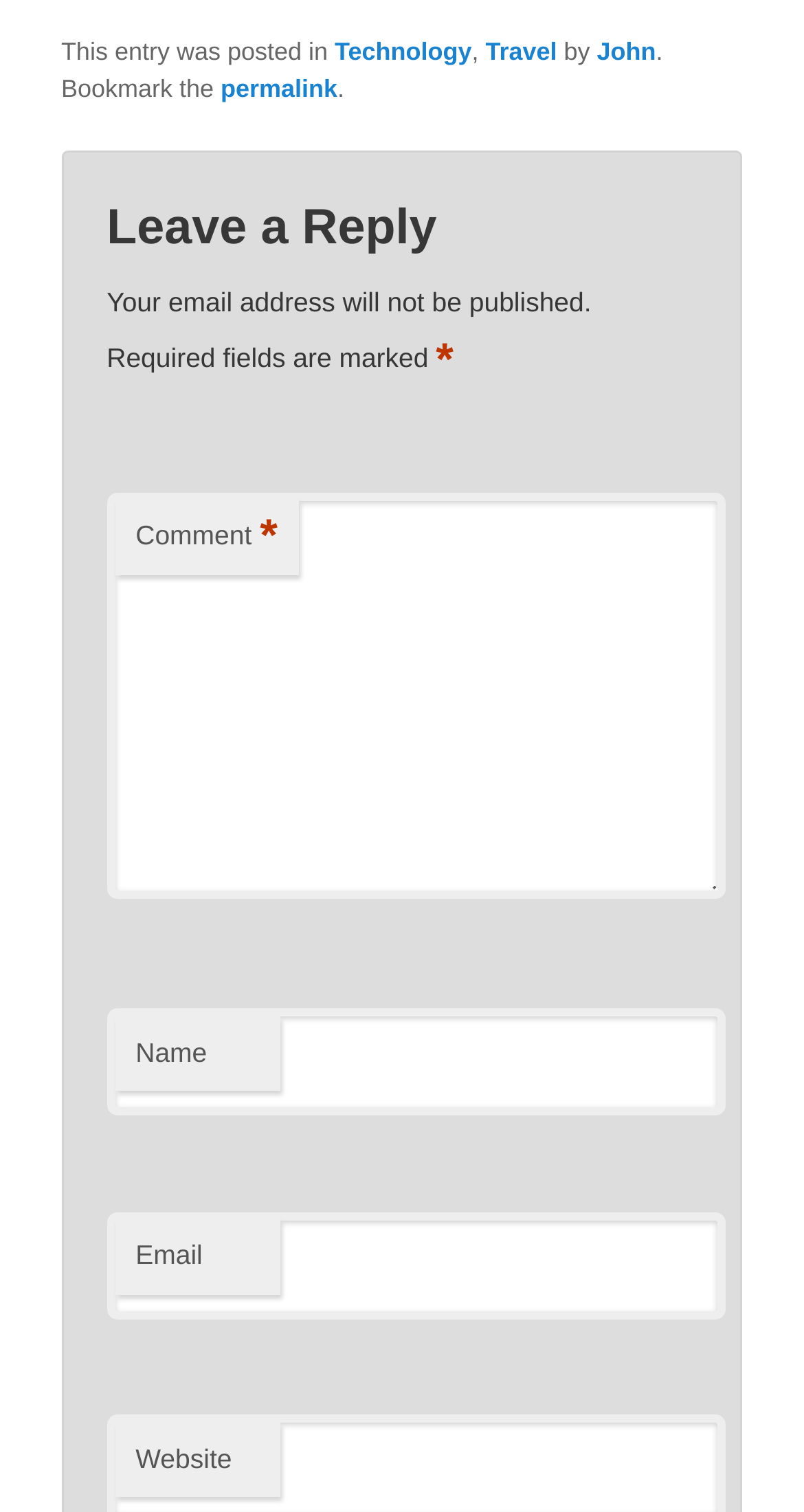Using the information in the image, could you please answer the following question in detail:
What is the purpose of the 'Email' textbox?

I analyzed the context of the 'Email' textbox and found that it is part of the comment section. The label 'Email' and the description 'email-notes' suggest that this textbox is used to enter an email address, likely for the purpose of receiving notifications or follow-up comments.